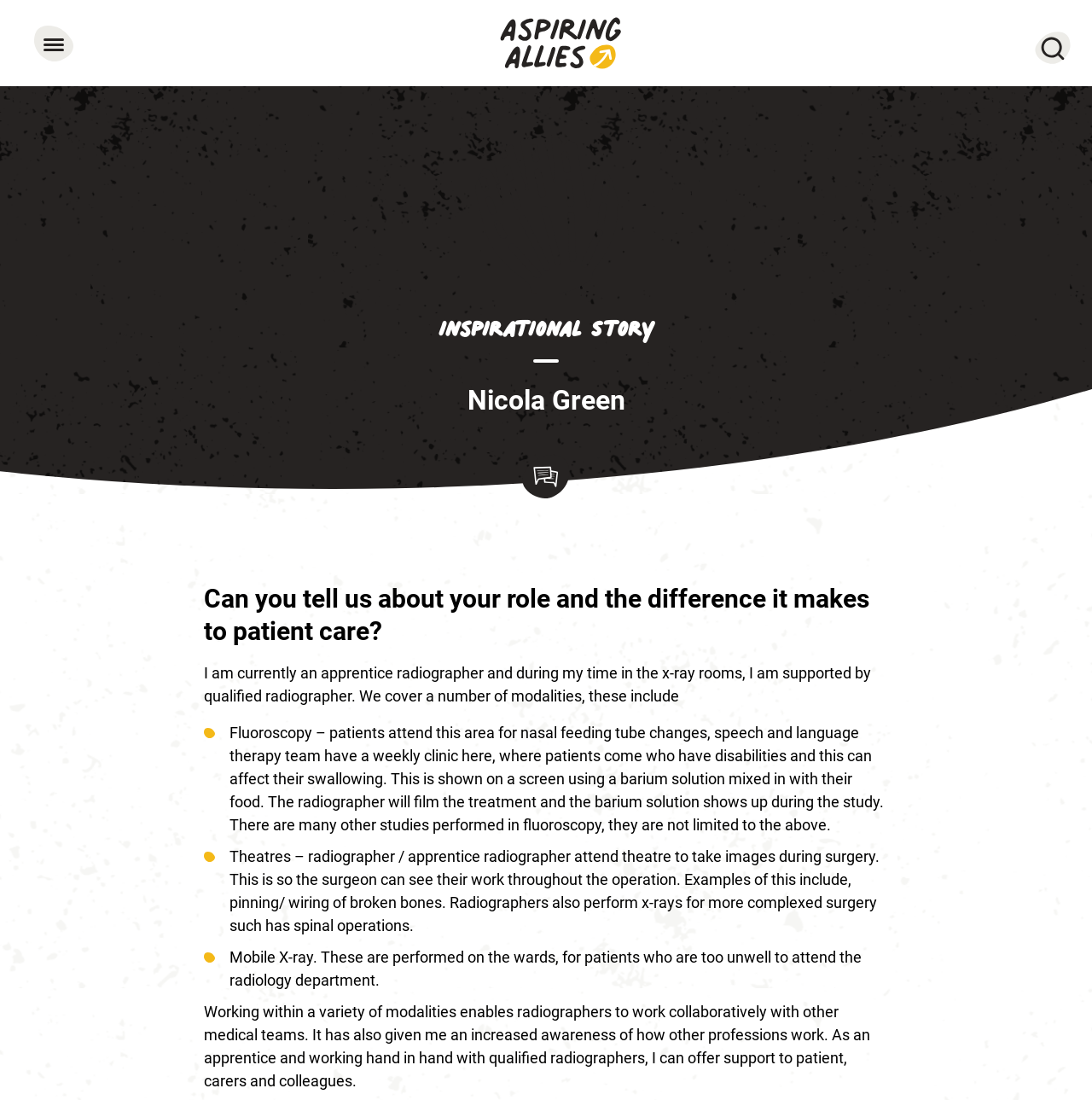Describe the webpage in detail, including text, images, and layout.

The webpage is about Nicola Green, an aspiring ally, and features her inspirational story. At the top left corner, there is a button with an image, and next to it, there is a link to the Aspiring Allies Logo, which is also an image. On the top right corner, there is a search button. 

Below the logo, there is a heading that reads "Inspirational Story". Underneath, there is a static text that displays Nicola Green's name. 

The main content of the page is an interview with Nicola Green, where she talks about her role as an apprentice radiographer and how it makes a difference in patient care. The text is divided into paragraphs, with headings and static text. The first heading asks about her role and its impact on patient care. 

The following paragraphs describe her work in different modalities, including fluoroscopy, theatres, and mobile X-ray. In fluoroscopy, she explains that patients attend for nasal feeding tube changes and speech and language therapy, and how the radiographer films the treatment using a barium solution. In theatres, she describes how radiographers take images during surgery to help the surgeon. In mobile X-ray, she explains that they perform X-rays on the wards for patients who are too unwell to attend the radiology department. 

Finally, there is a concluding paragraph where Nicola Green talks about how working in different modalities enables radiographers to work collaboratively with other medical teams and increases her awareness of how other professions work.